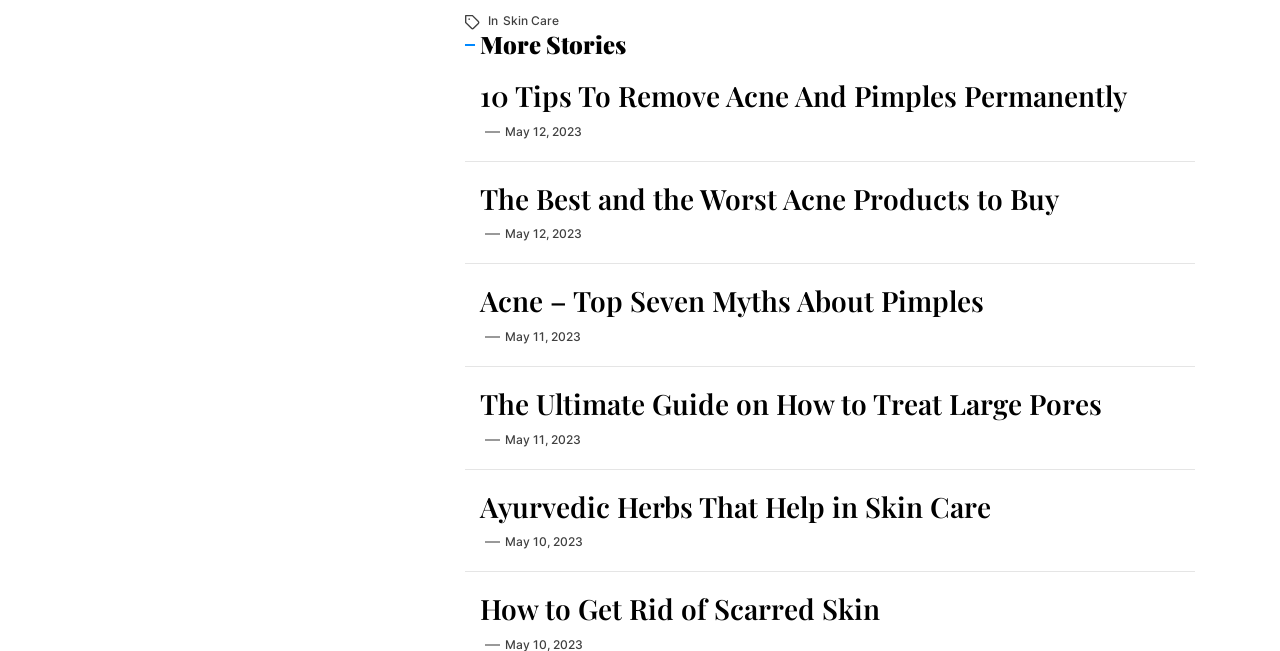Could you indicate the bounding box coordinates of the region to click in order to complete this instruction: "Explore 'The Best and the Worst Acne Products to Buy'".

[0.375, 0.279, 0.922, 0.331]